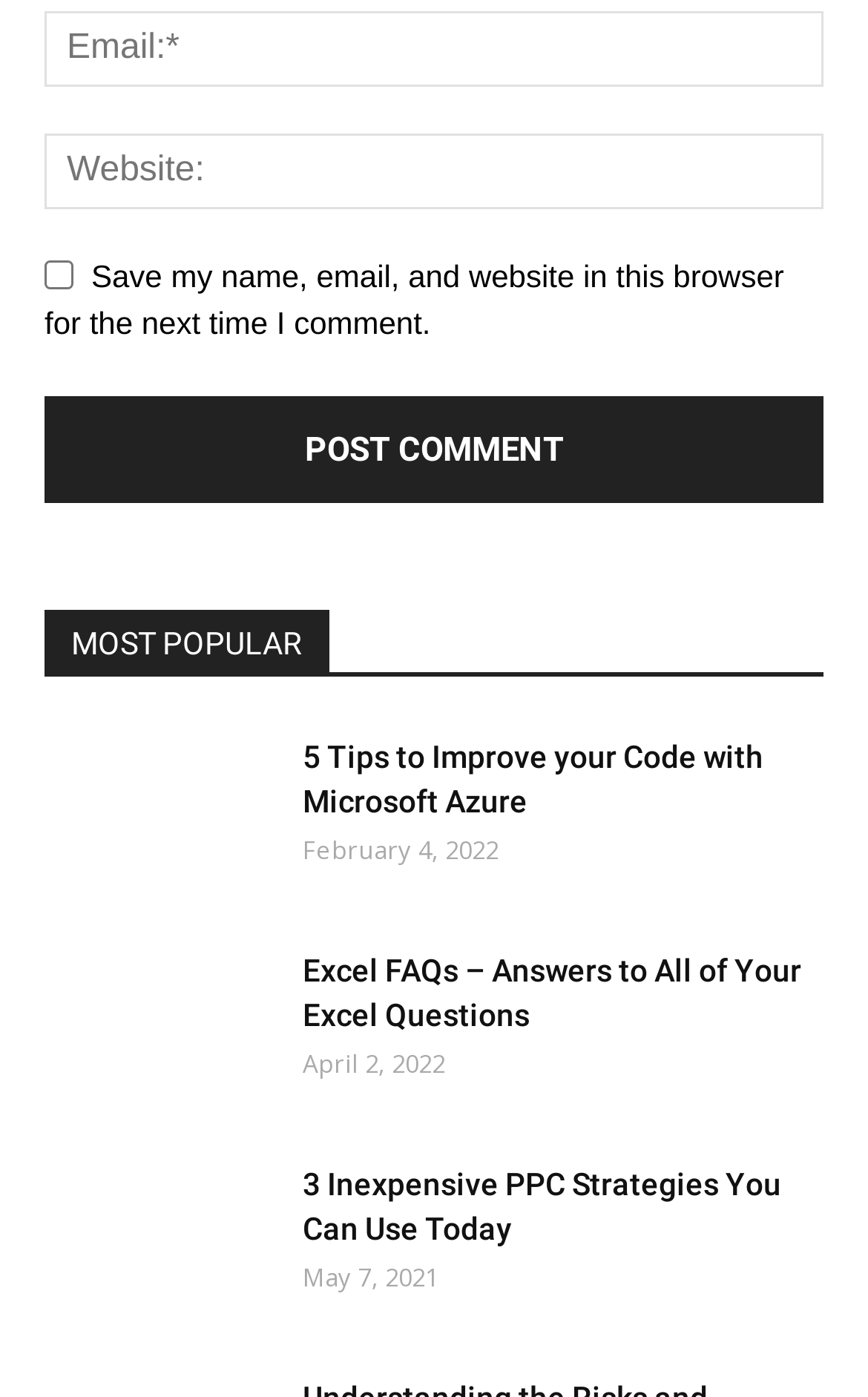Specify the bounding box coordinates of the element's region that should be clicked to achieve the following instruction: "Check 'Save my name, email, and website in this browser for the next time I comment.'". The bounding box coordinates consist of four float numbers between 0 and 1, in the format [left, top, right, bottom].

[0.051, 0.187, 0.085, 0.208]